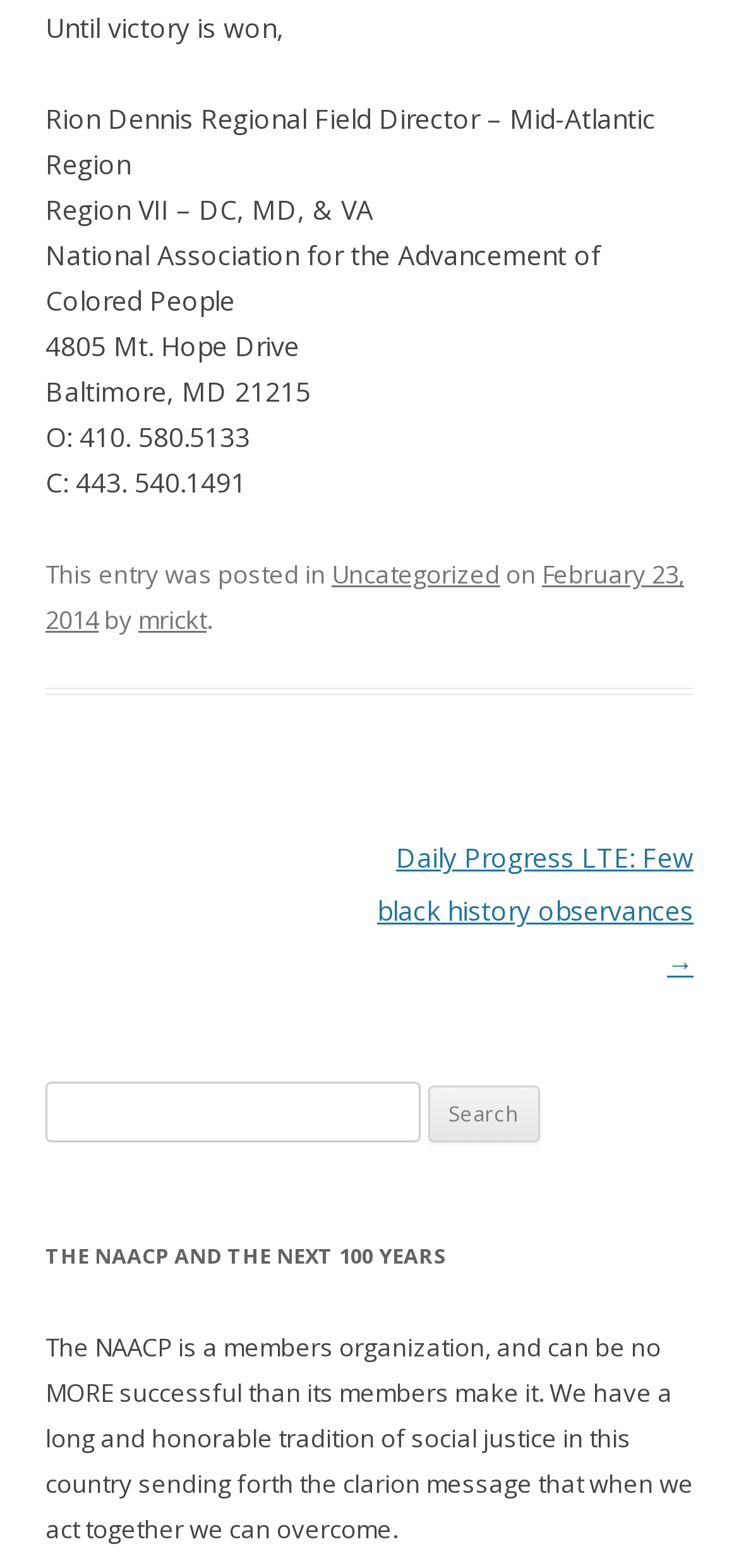What is the address of the National Association for the Advancement of Colored People?
Look at the image and answer the question using a single word or phrase.

4805 Mt. Hope Drive, Baltimore, MD 21215